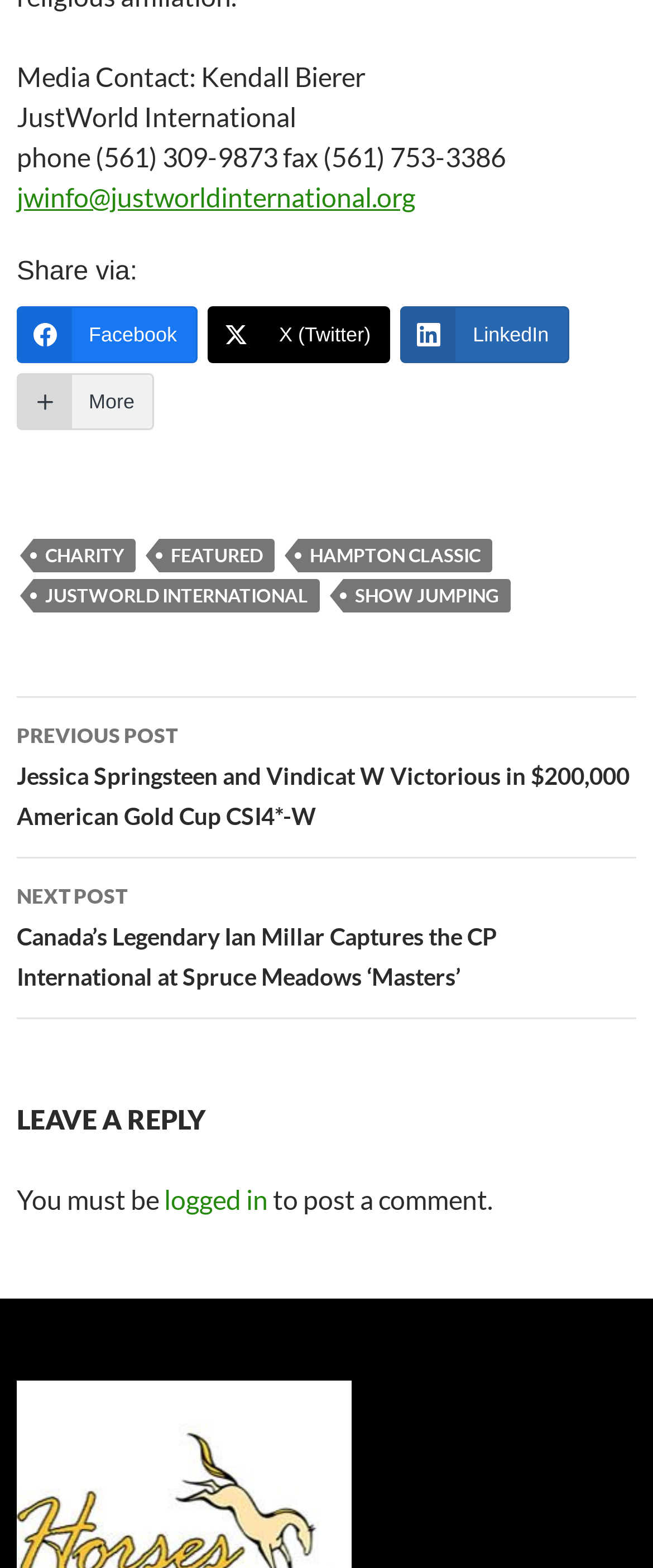Identify the bounding box coordinates of the clickable section necessary to follow the following instruction: "Leave a reply". The coordinates should be presented as four float numbers from 0 to 1, i.e., [left, top, right, bottom].

[0.026, 0.701, 0.974, 0.727]